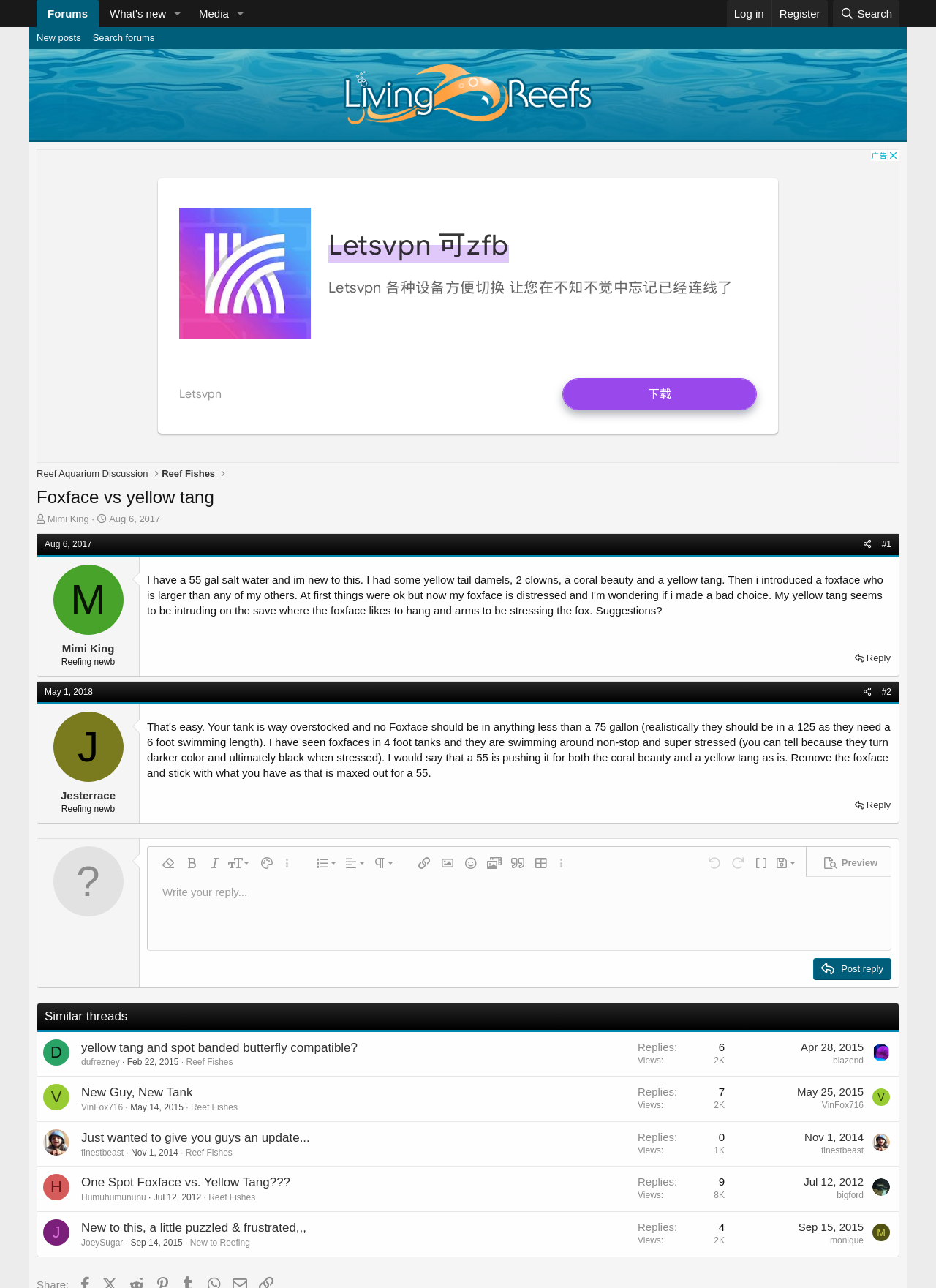Answer the question briefly using a single word or phrase: 
How many buttons are there in the text editor?

24